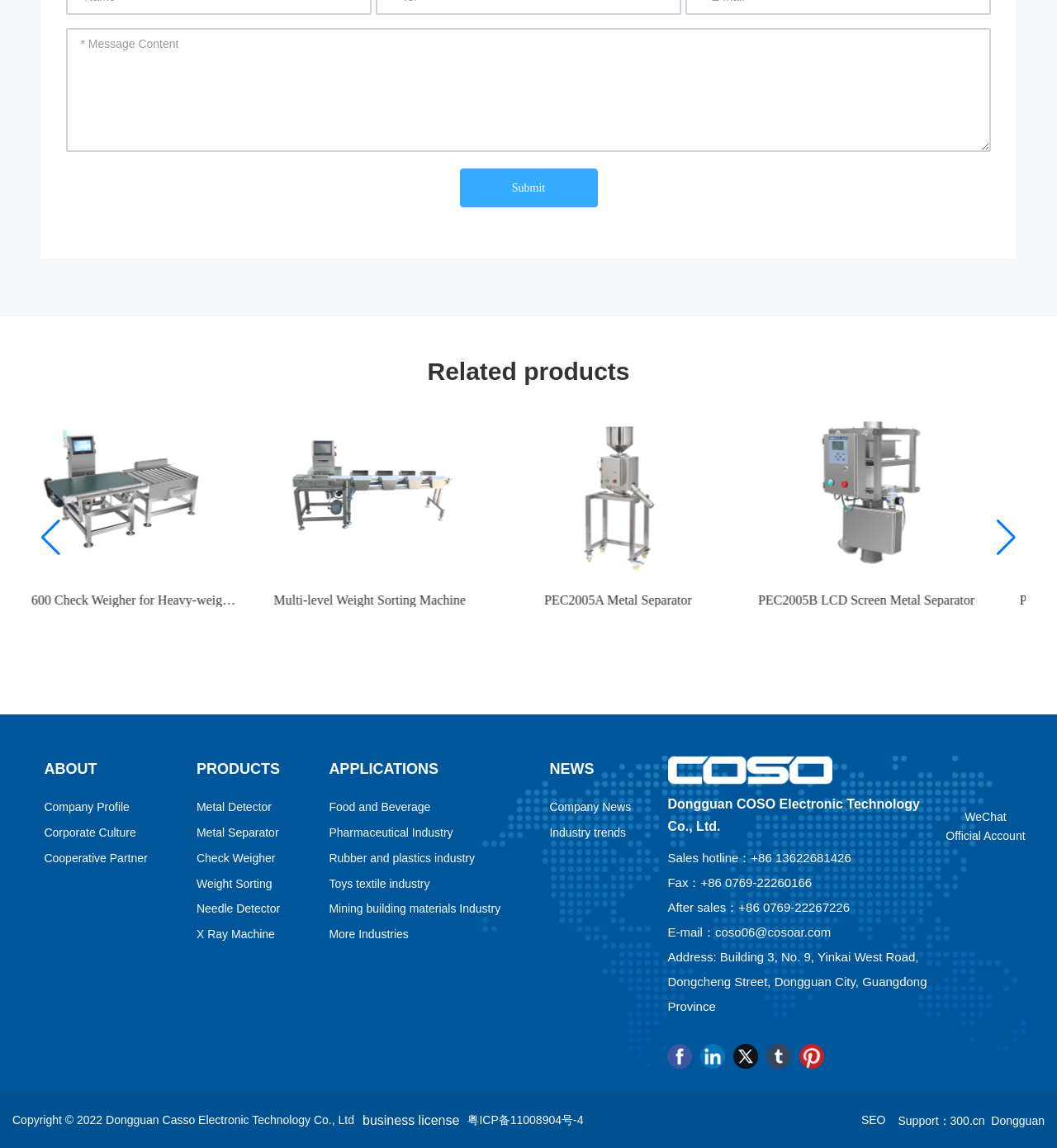Could you locate the bounding box coordinates for the section that should be clicked to accomplish this task: "Contact us through phone +86 13622681426".

[0.71, 0.741, 0.805, 0.754]